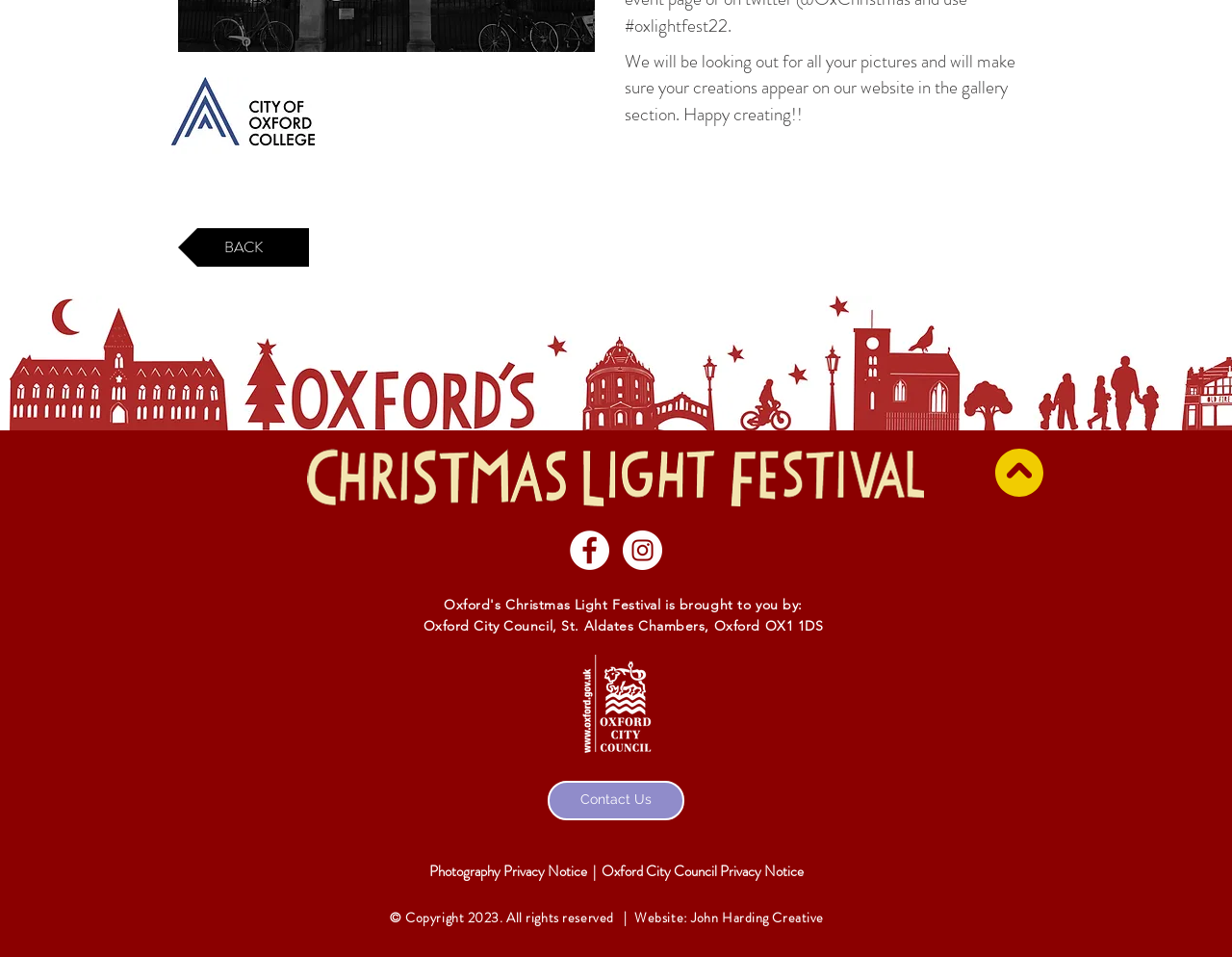Determine the bounding box coordinates for the HTML element mentioned in the following description: "BACK". The coordinates should be a list of four floats ranging from 0 to 1, represented as [left, top, right, bottom].

[0.145, 0.238, 0.251, 0.279]